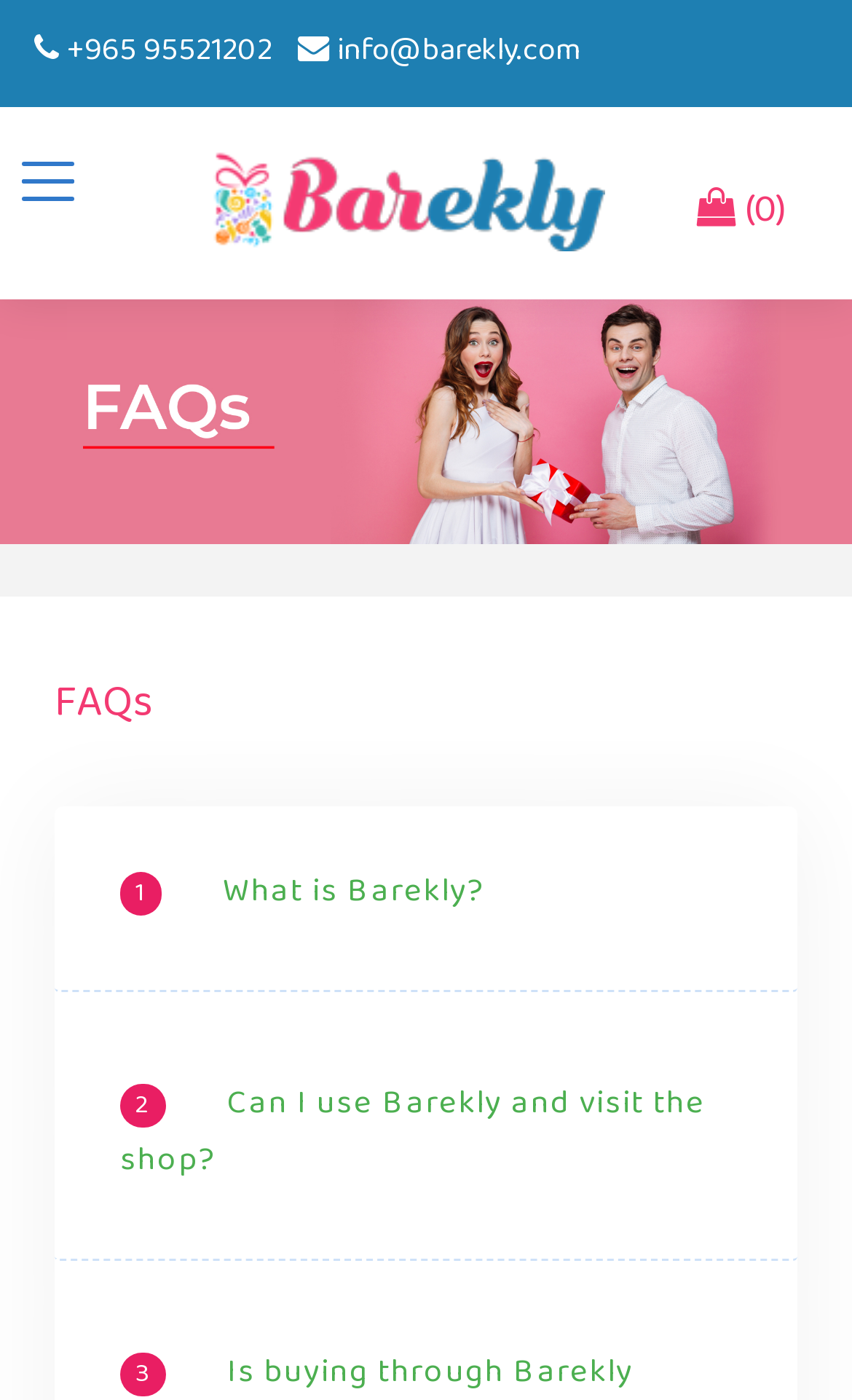Respond concisely with one word or phrase to the following query:
How many items are in the shopping cart?

(0)